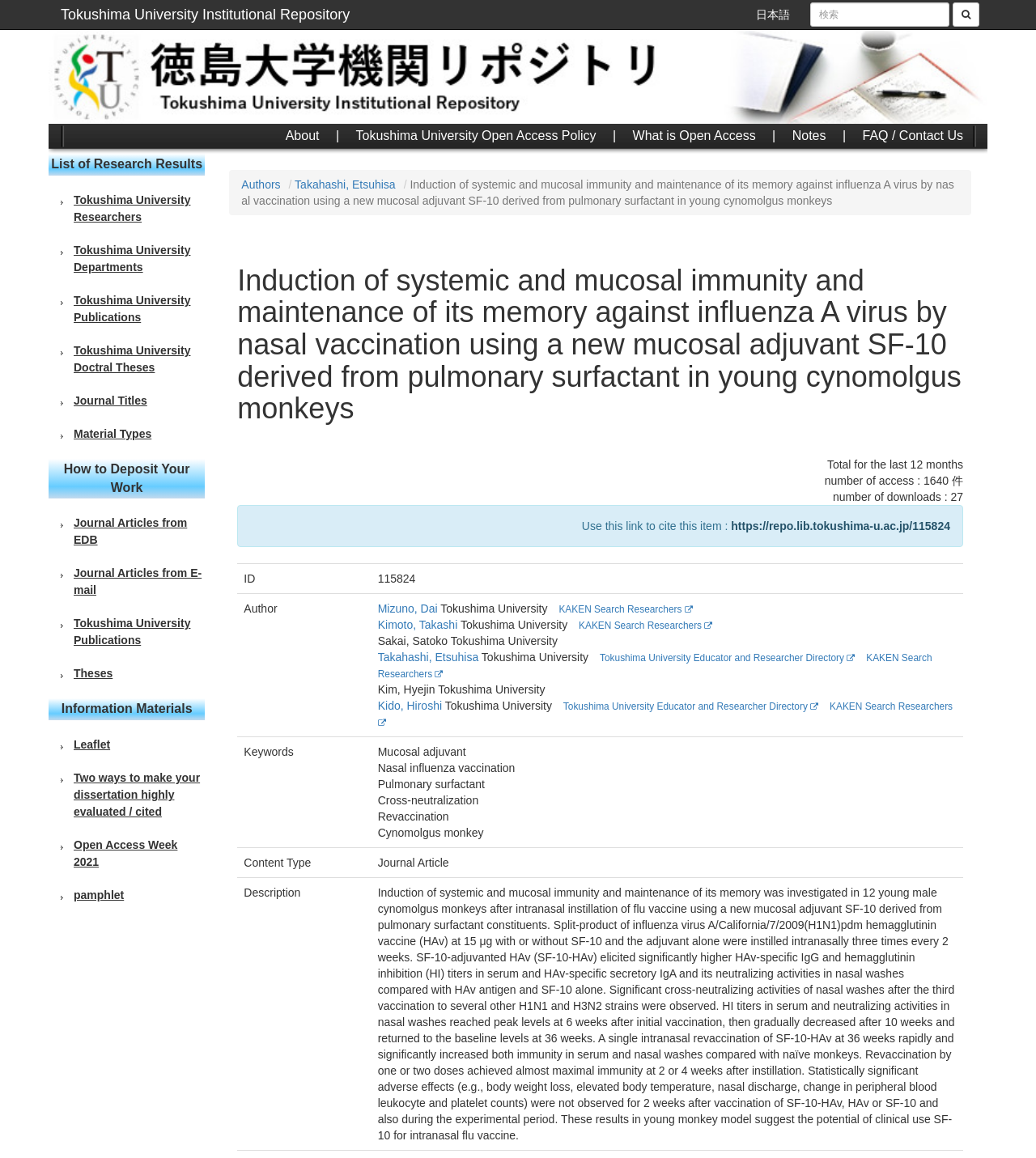Identify the bounding box coordinates of the part that should be clicked to carry out this instruction: "search for something".

[0.782, 0.002, 0.916, 0.023]